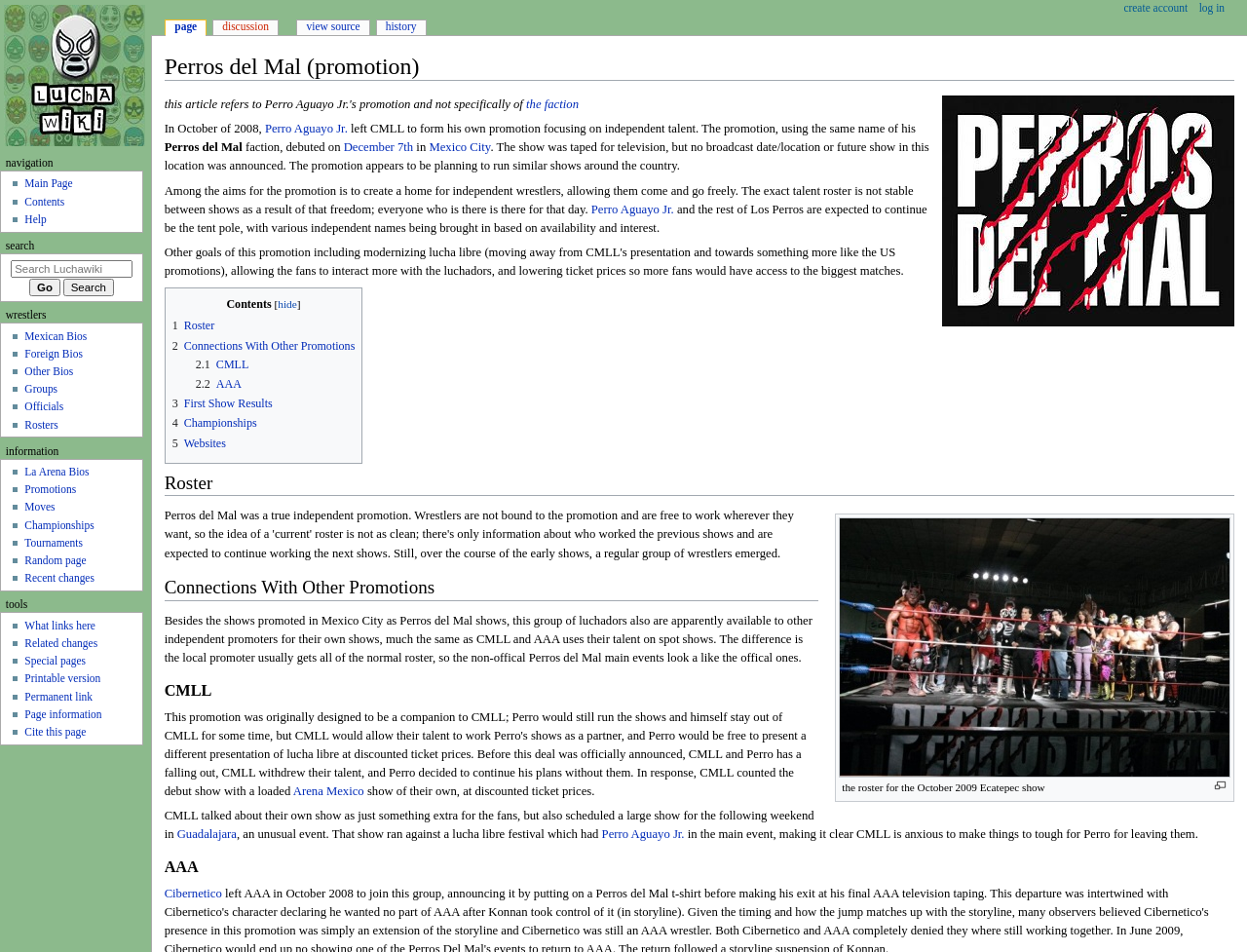Please provide a brief answer to the question using only one word or phrase: 
What is the name of the faction?

Perros del Mal